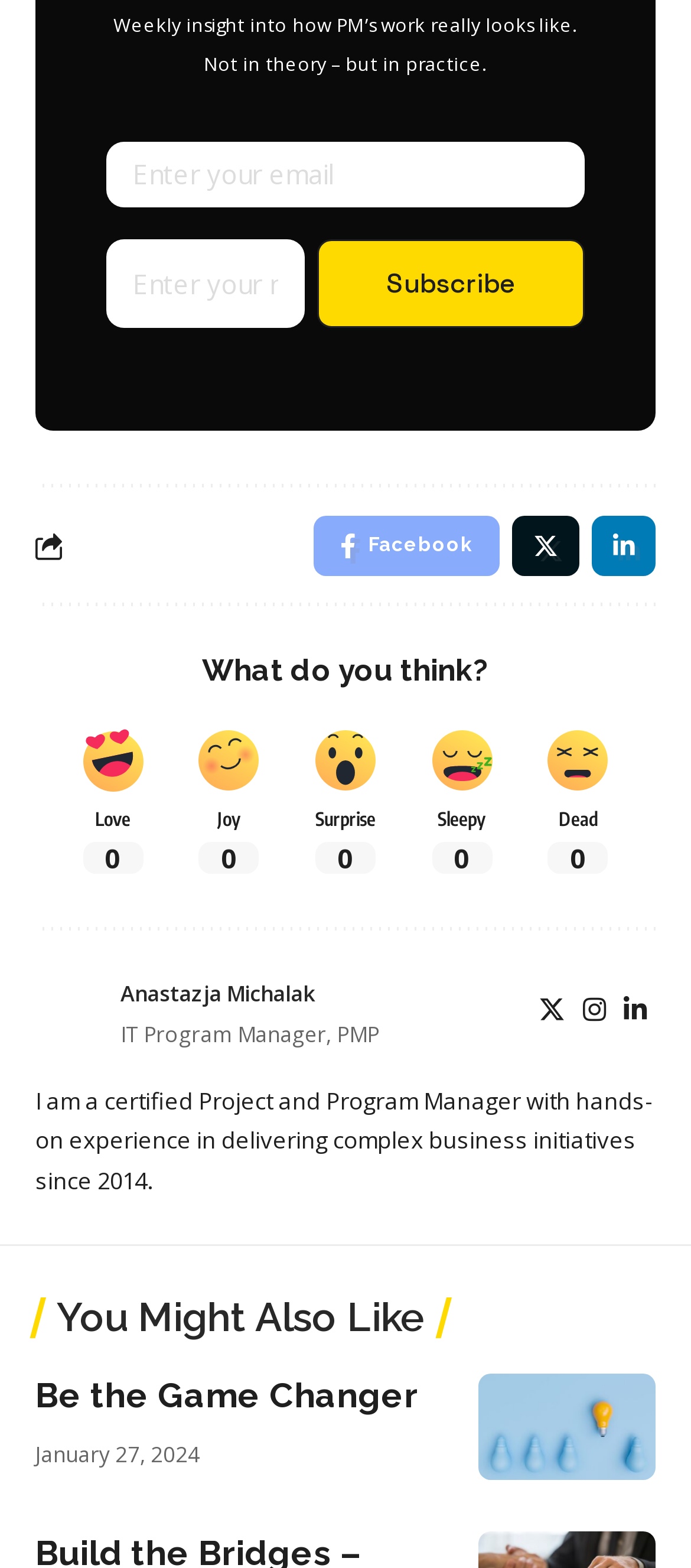Find the bounding box coordinates for the element described here: "parent_node: Anastazja Michalak".

[0.051, 0.624, 0.144, 0.665]